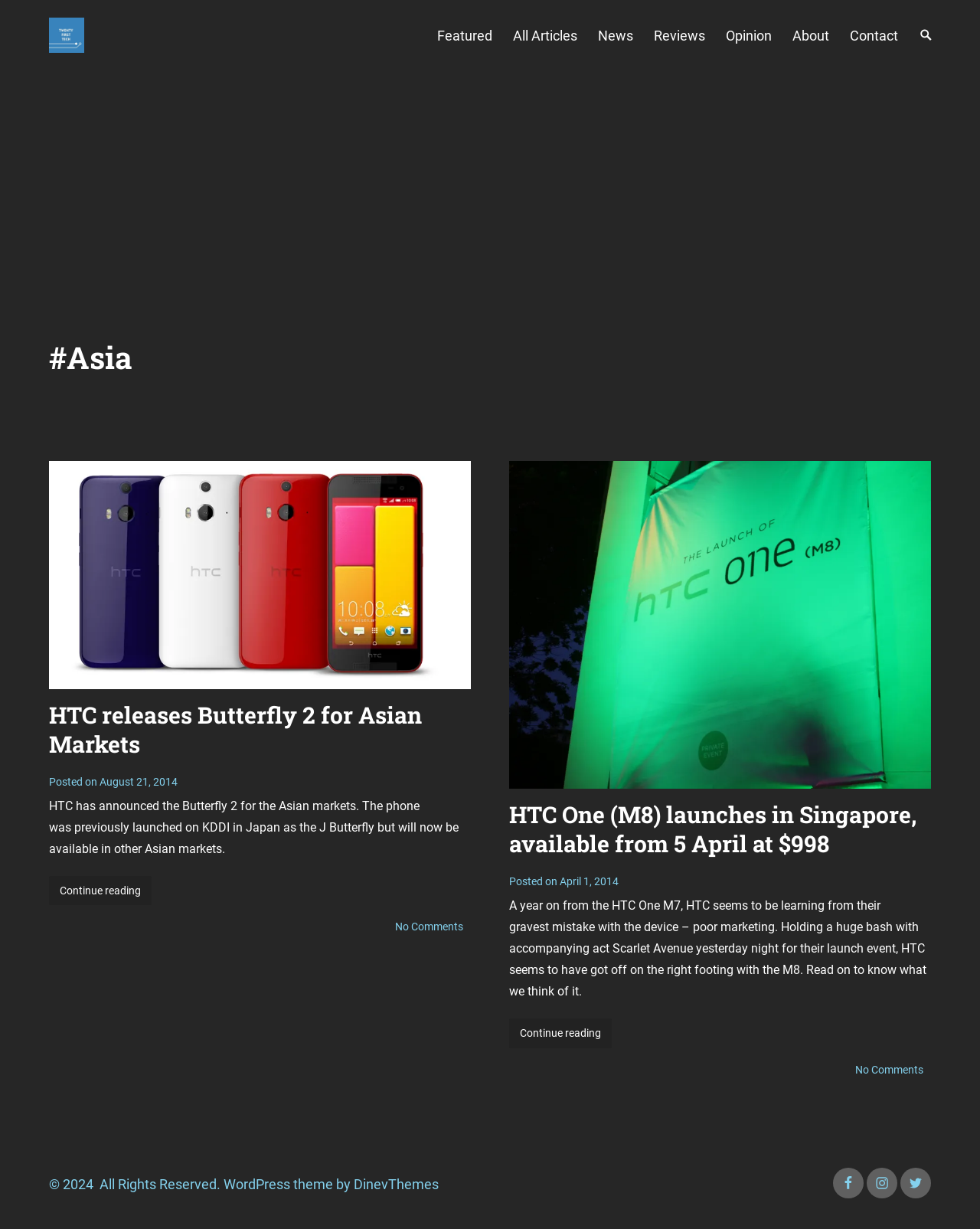Provide a short answer using a single word or phrase for the following question: 
What social media platforms are linked at the bottom of the webpage?

Facebook, Instagram, Twitter